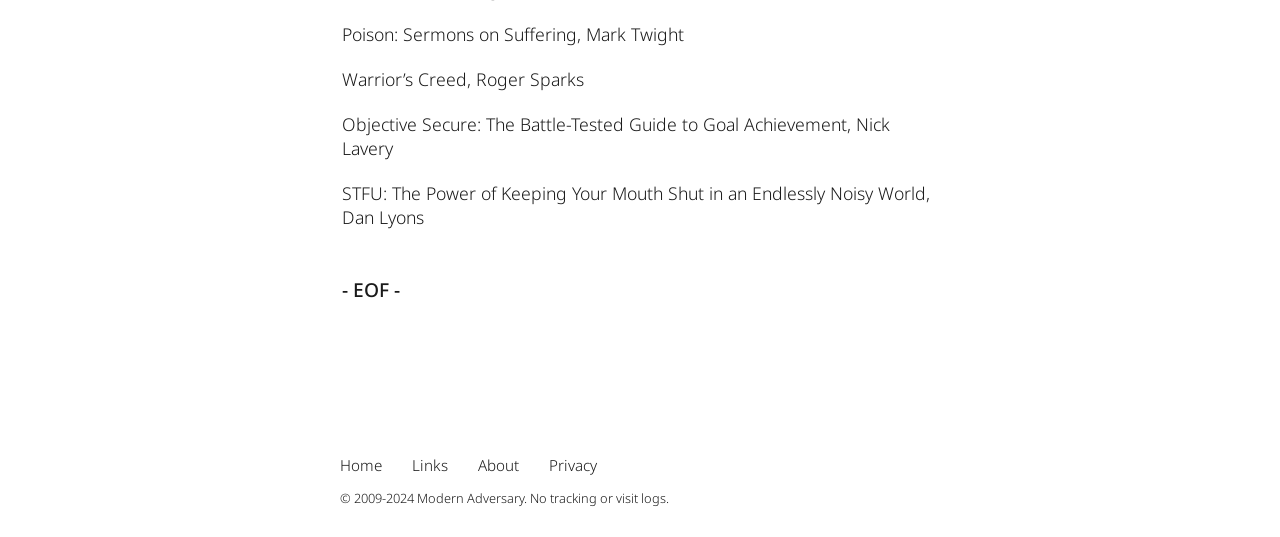Determine the bounding box coordinates for the HTML element mentioned in the following description: "About". The coordinates should be a list of four floats ranging from 0 to 1, represented as [left, top, right, bottom].

[0.373, 0.848, 0.405, 0.885]